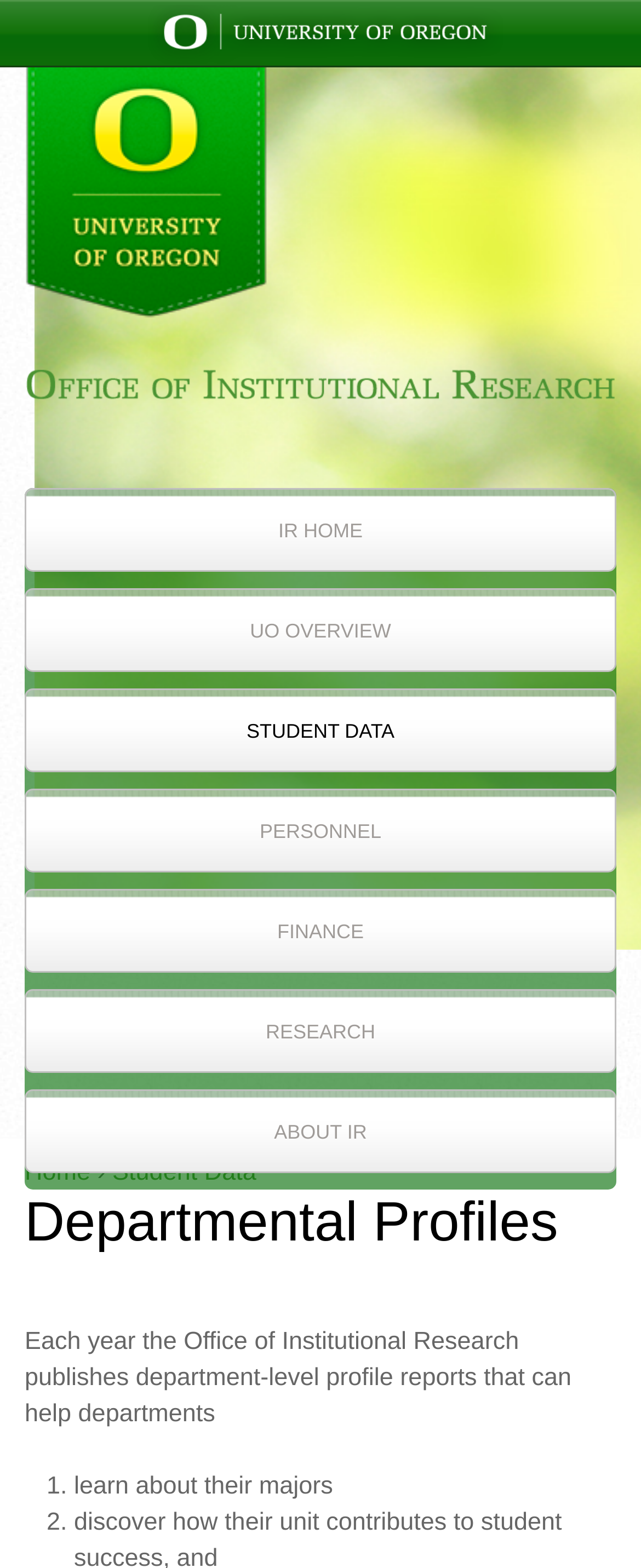Find the bounding box coordinates of the clickable area required to complete the following action: "Learn about departmental profiles".

[0.038, 0.758, 0.962, 0.822]